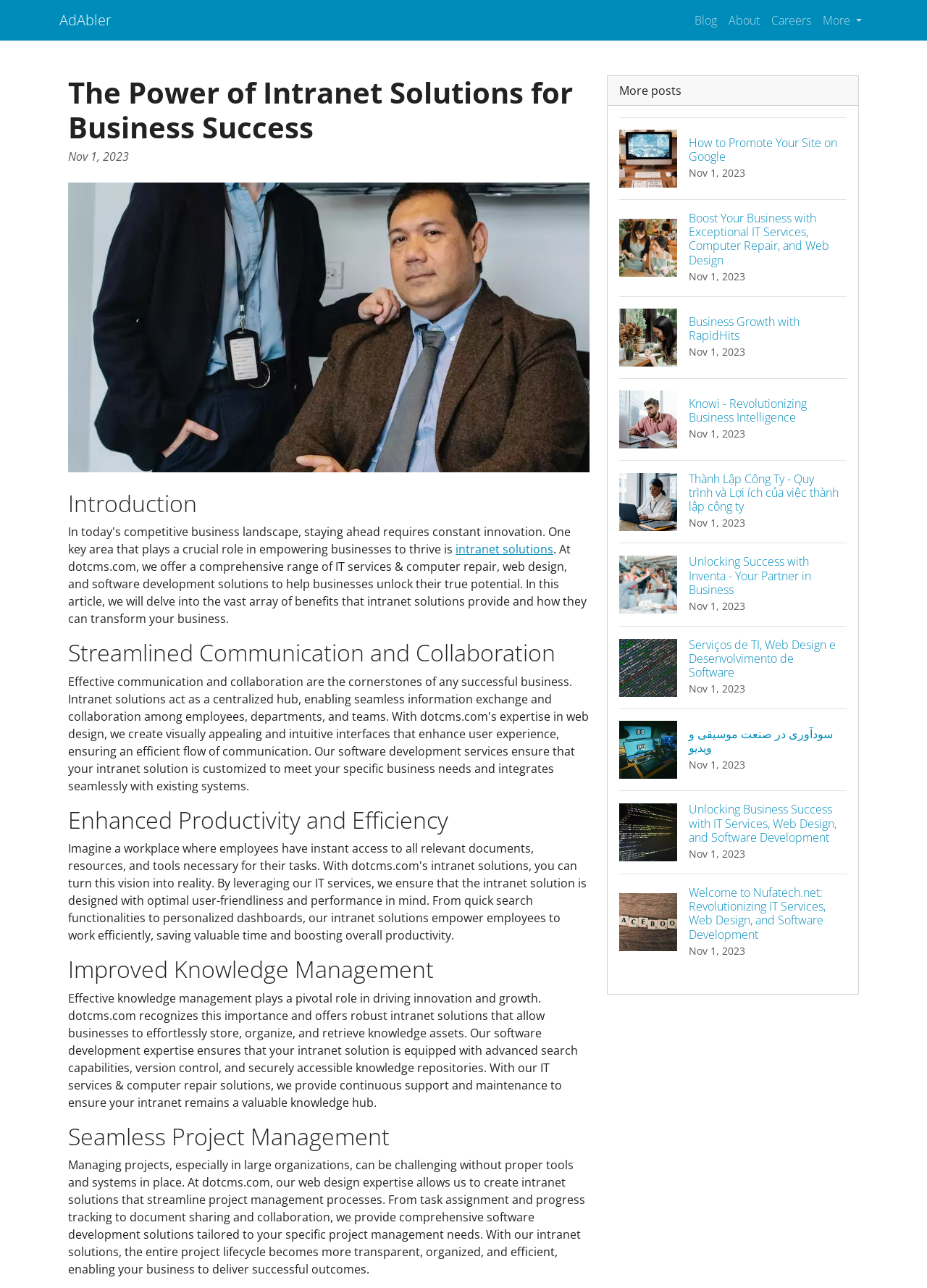What is the topic of the article?
Please respond to the question with as much detail as possible.

I read the heading 'The Power of Intranet Solutions for Business Success' and the text 'At dotcms.com, we offer a comprehensive range of IT services & computer repair, web design, and software development solutions to help businesses unlock their true potential. In this article, we will delve into the vast array of benefits that intranet solutions provide and how they can transform your business.' to determine that the topic of the article is intranet solutions.